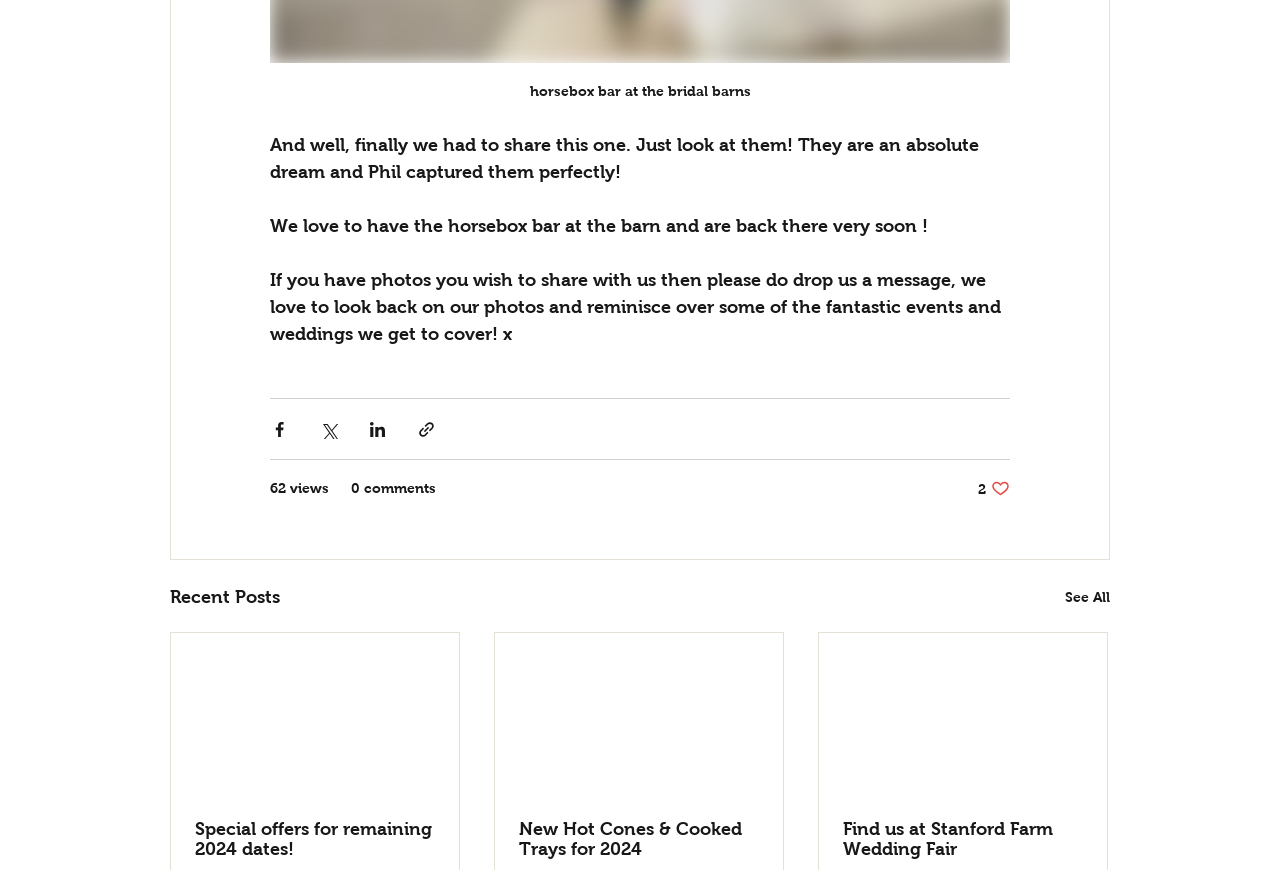Locate the bounding box coordinates of the element I should click to achieve the following instruction: "Read special offers for remaining 2024 dates".

[0.152, 0.942, 0.34, 0.988]